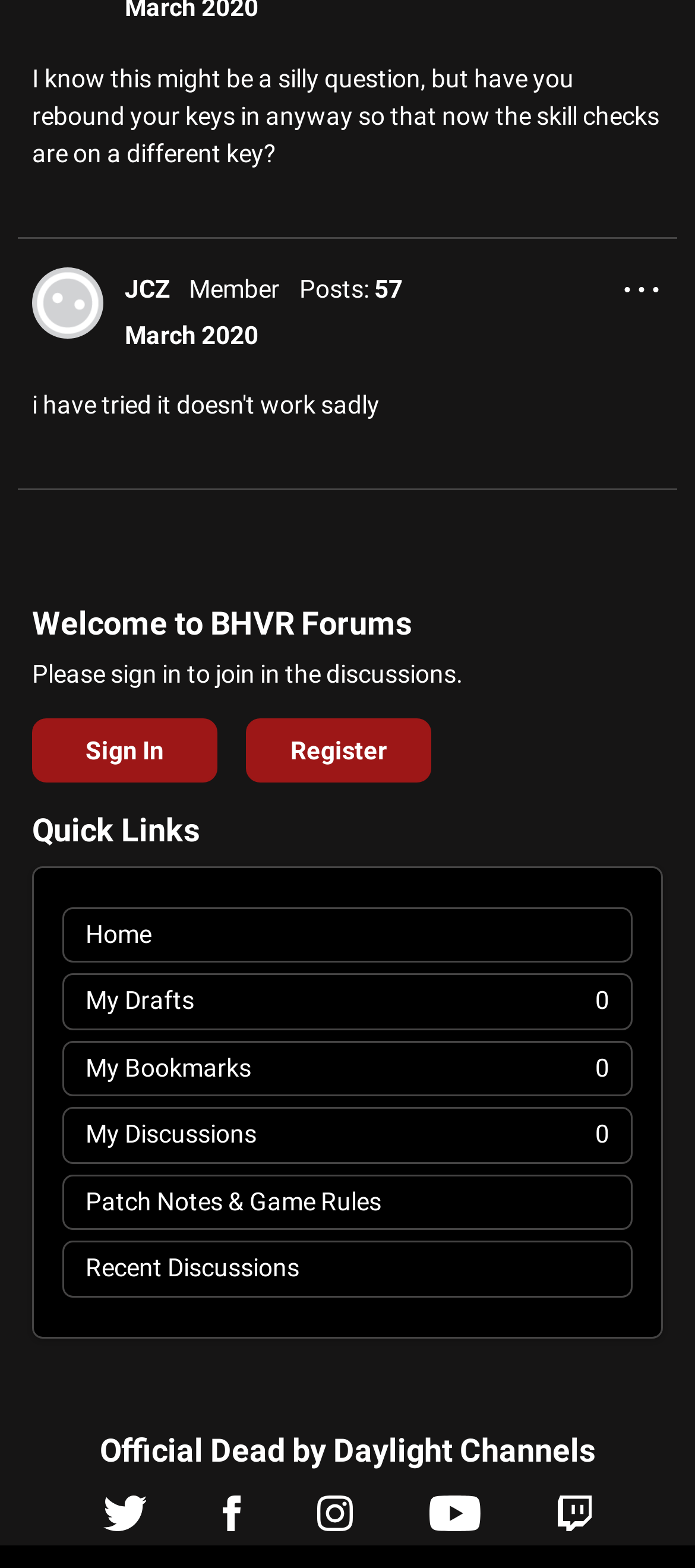Please determine the bounding box coordinates of the element to click in order to execute the following instruction: "View JCZ's profile". The coordinates should be four float numbers between 0 and 1, specified as [left, top, right, bottom].

[0.046, 0.17, 0.149, 0.216]